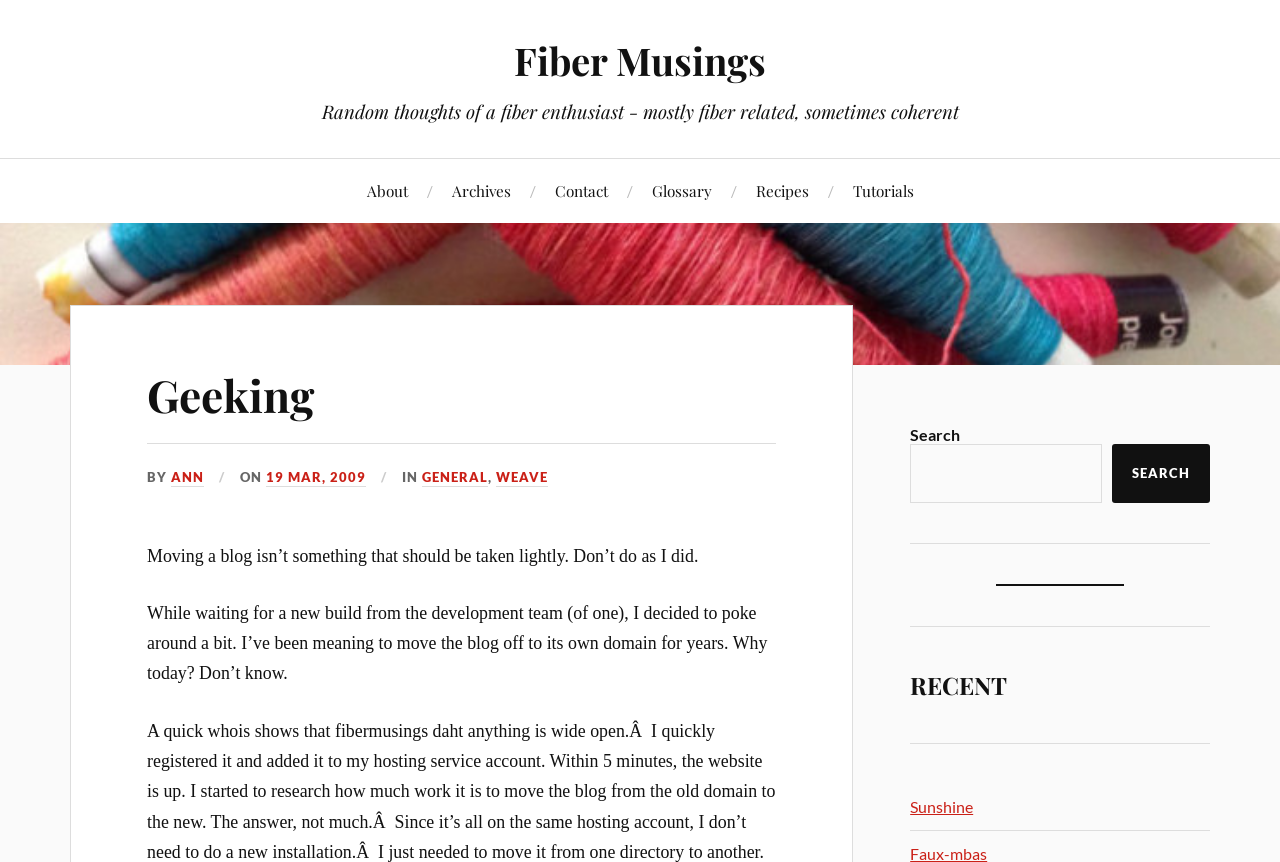Based on the element description, predict the bounding box coordinates (top-left x, top-left y, bottom-right x, bottom-right y) for the UI element in the screenshot: parent_node: SEARCH name="s"

[0.711, 0.515, 0.861, 0.583]